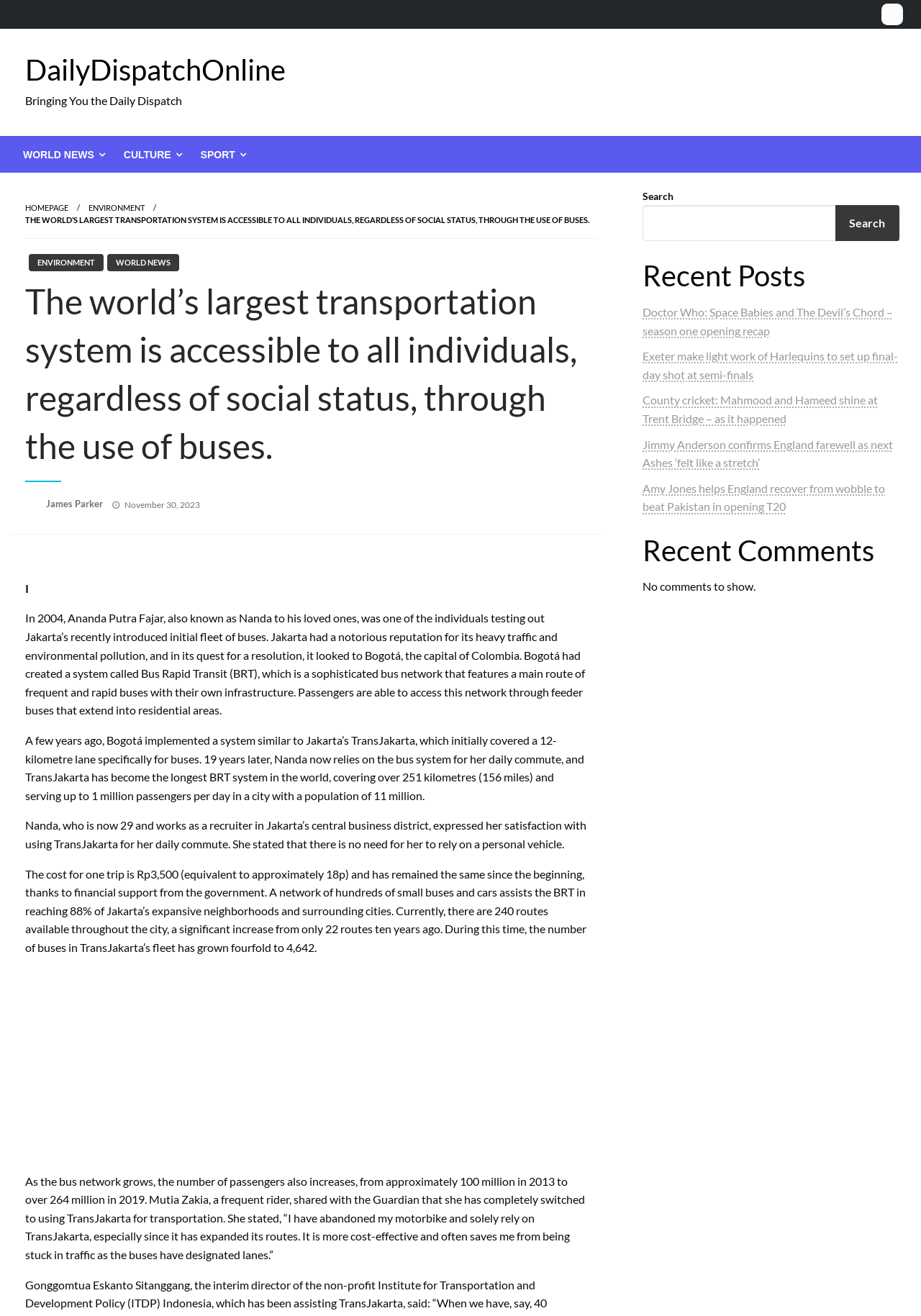Please identify the bounding box coordinates of the area that needs to be clicked to fulfill the following instruction: "Read the 'Recent Posts'."

[0.698, 0.194, 0.977, 0.225]